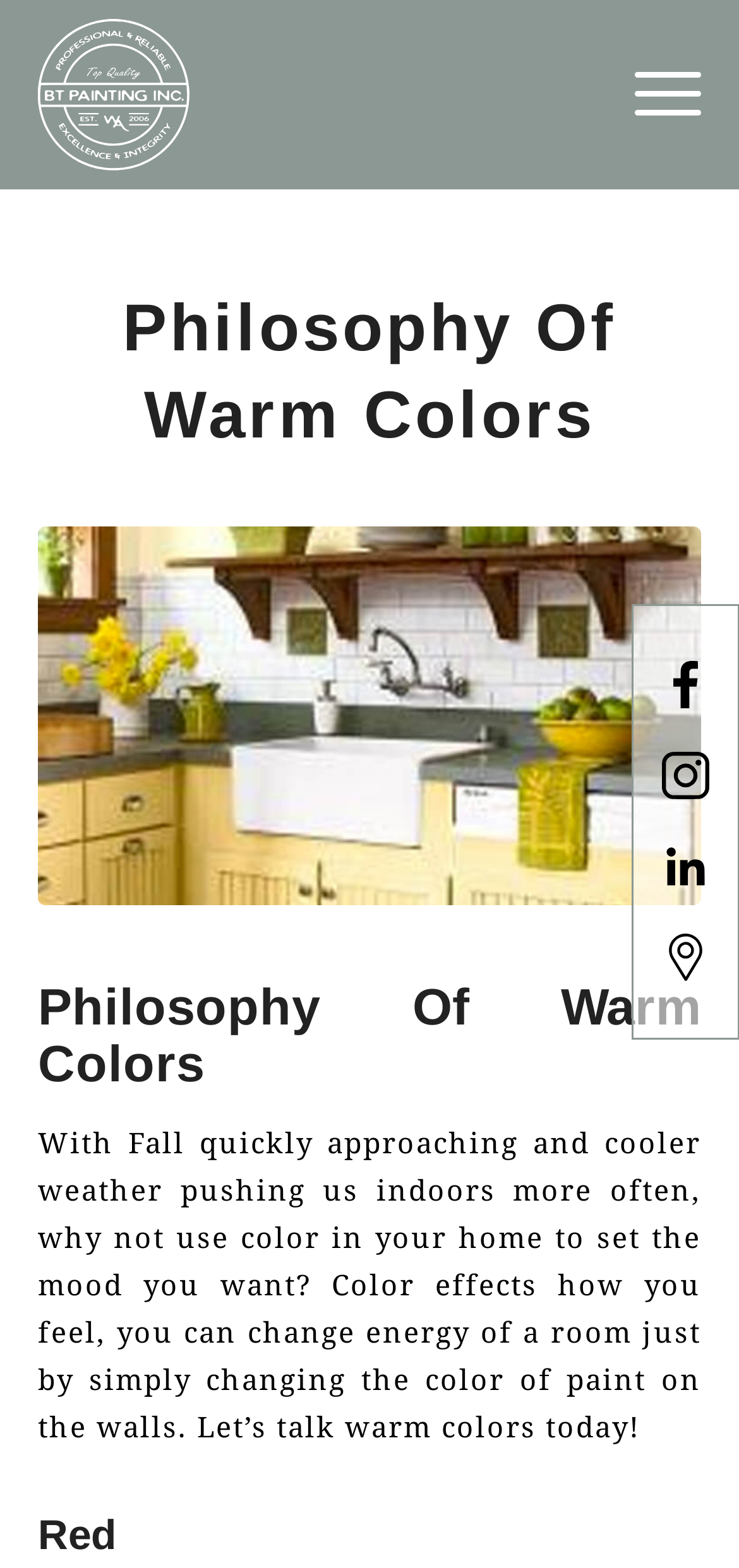Can you give a detailed response to the following question using the information from the image? How does color affect you?

The webpage states that 'Color effects how you feel', implying that the color of a room can influence your emotions and mood.